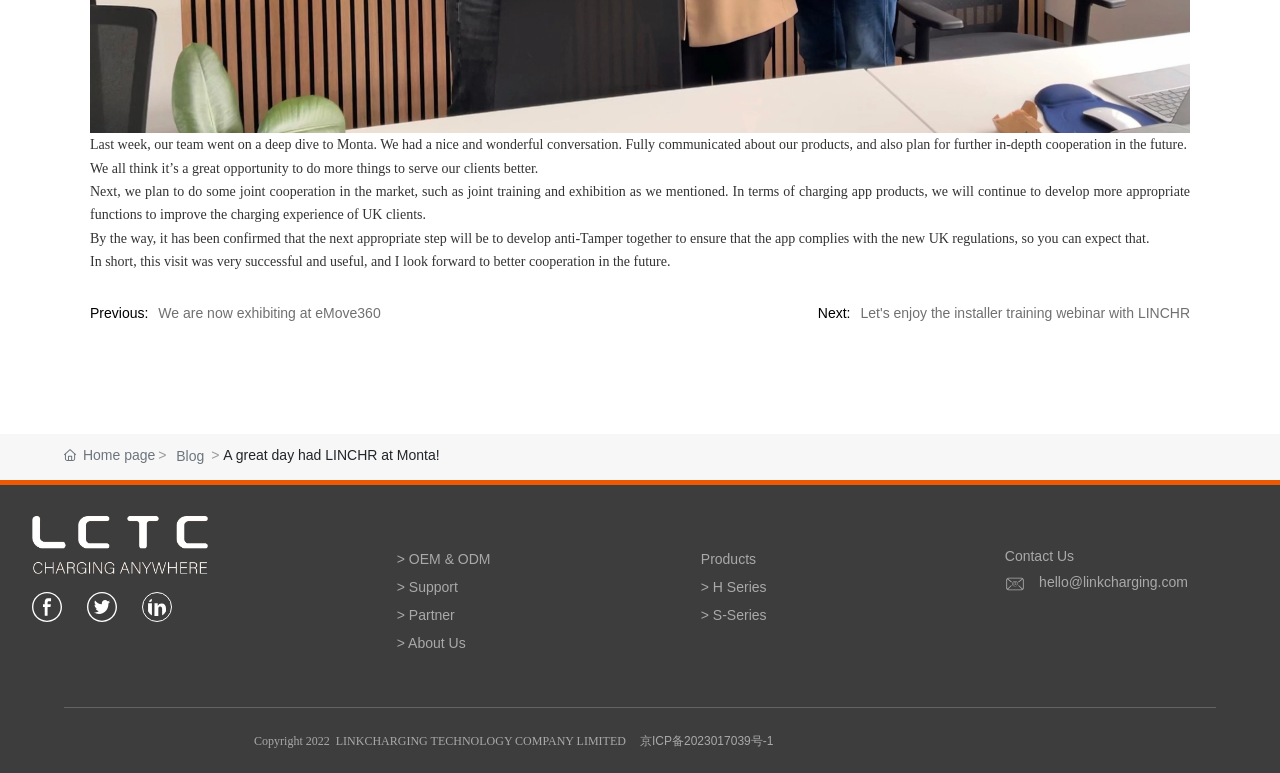What is the link to the contact email? Refer to the image and provide a one-word or short phrase answer.

hello@linkcharging.com